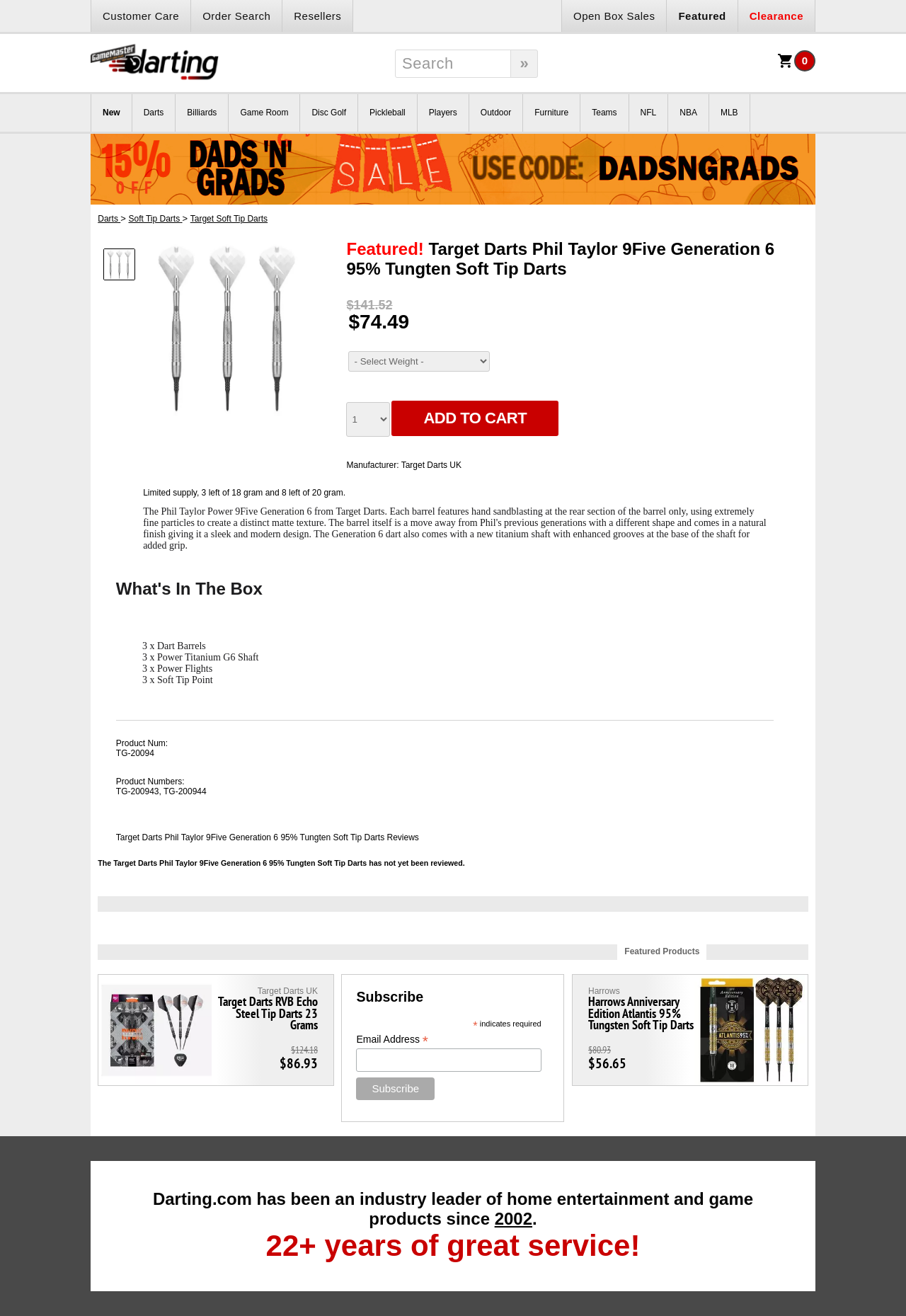Please locate the bounding box coordinates of the element that should be clicked to achieve the given instruction: "Click on the 'Add to Cart' button".

[0.432, 0.304, 0.617, 0.331]